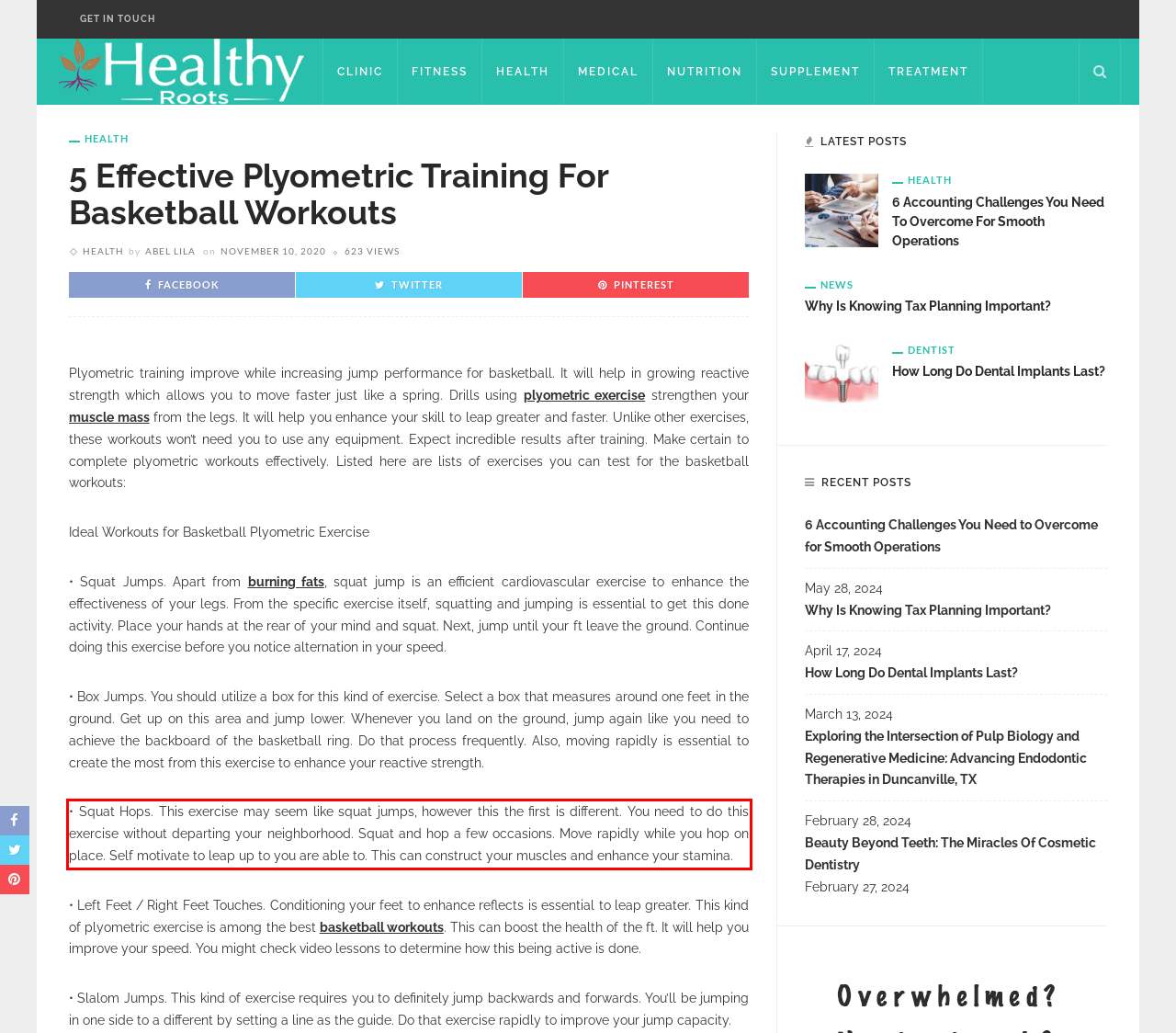Please extract the text content within the red bounding box on the webpage screenshot using OCR.

• Squat Hops. This exercise may seem like squat jumps, however this the first is different. You need to do this exercise without departing your neighborhood. Squat and hop a few occasions. Move rapidly while you hop on place. Self motivate to leap up to you are able to. This can construct your muscles and enhance your stamina.